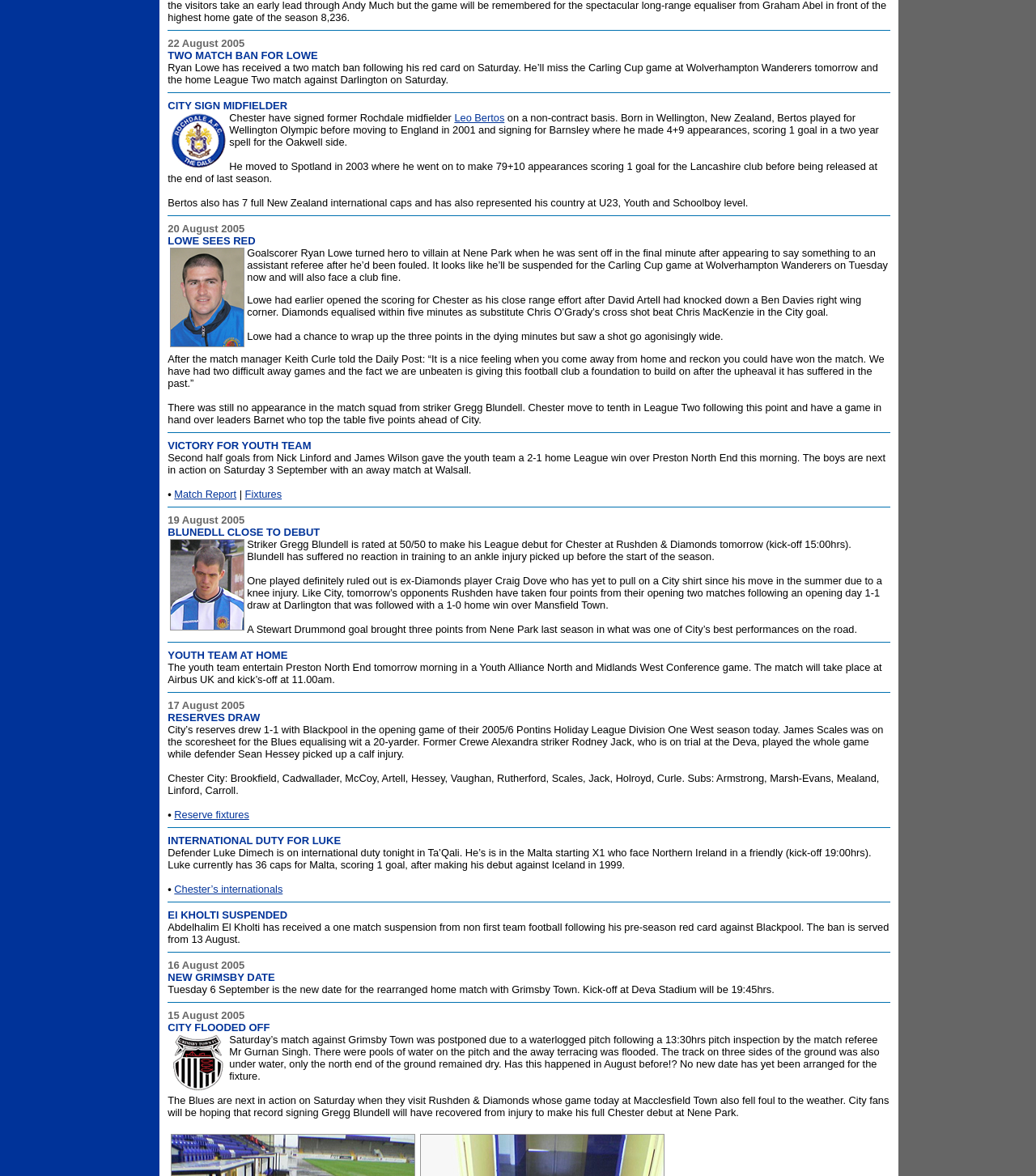What is the date of the news about Ryan Lowe's two match ban?
From the image, provide a succinct answer in one word or a short phrase.

22 August 2005